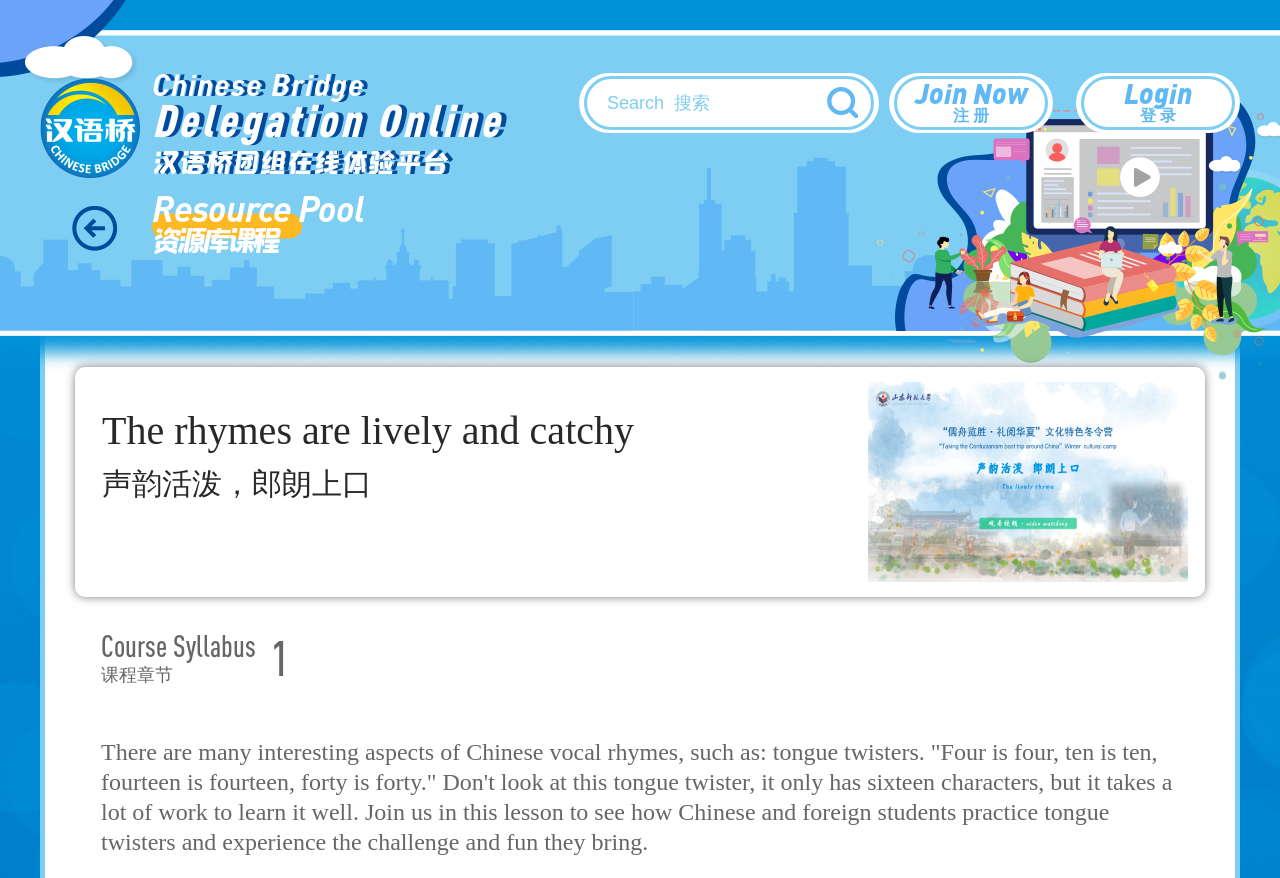Articulate a detailed summary of the webpage's content and design.

The webpage is about a Chinese language learning platform, specifically a course on vocal rhymes. At the top left, there is a link to the Chinese Bridge Delegation Online platform. Next to it, there is a search bar with a placeholder text "Search 搜索" and a button with an icon. On the top right, there are two links: "Join Now 注 册" and "Login 登 录".

Below the top section, there is an image on the left side, and a heading that reads "The rhymes are lively and catchy 声韵活泼，郎朗上口". On the right side of the heading, there is a large image that takes up most of the width.

Under the heading, there are two sections of text. The first section has a title "Resource Pool" in English and "资源库课程" in Chinese. The second section has a title "Course Syllabus" in English and "课程章节" in Chinese, followed by a text that reads "1". 

The main content of the page is a paragraph of text that describes the interesting aspects of Chinese vocal rhymes, including tongue twisters. The text is quite long and takes up most of the bottom section of the page.